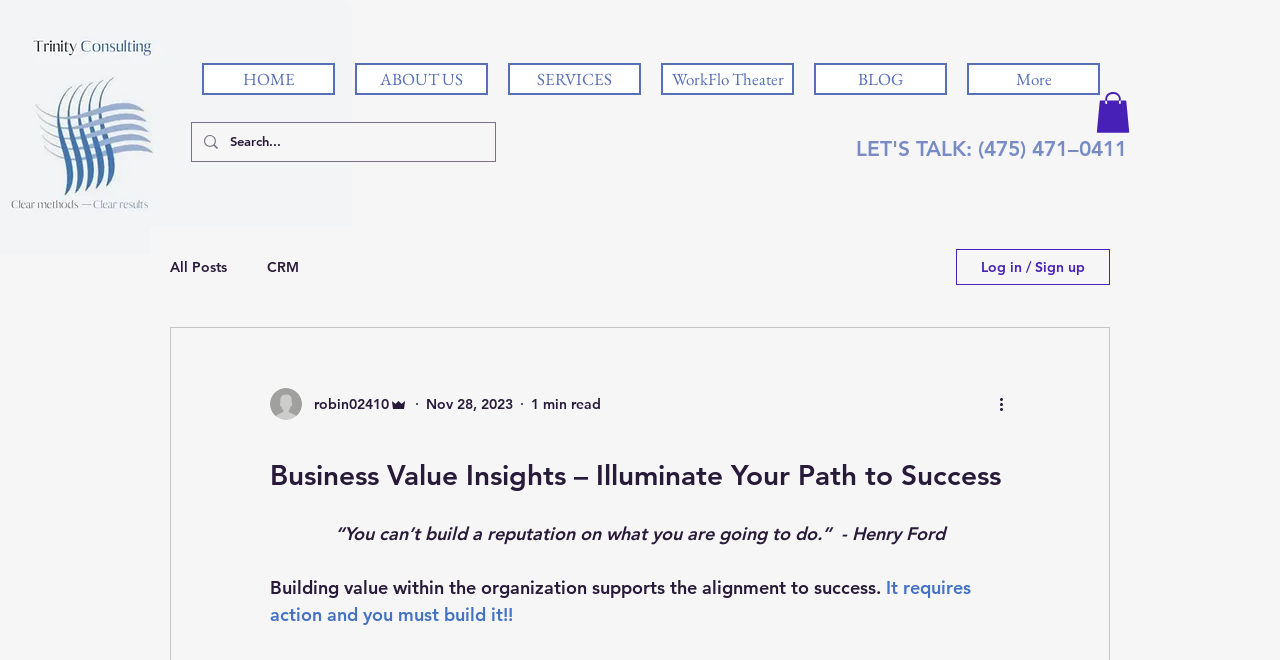Look at the image and give a detailed response to the following question: What is the topic of the blog post?

I determined the topic of the blog post by reading the heading element with the text 'Business Value Insights – Illuminate Your Path to Success' which has a bounding box of [0.211, 0.677, 0.789, 0.75]. This heading is likely the title of the blog post, and it suggests that the topic is related to business value insights.